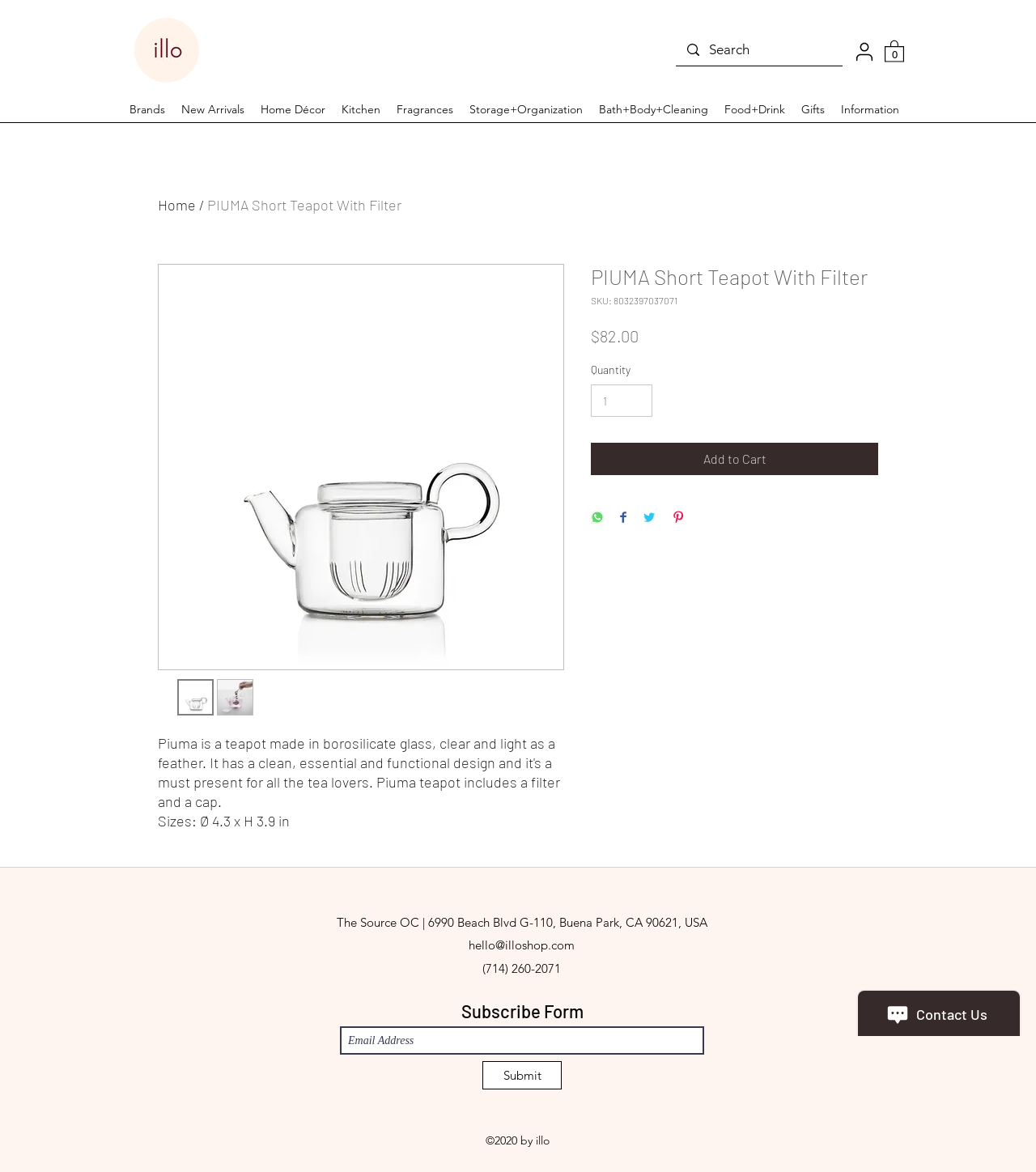Pinpoint the bounding box coordinates of the element that must be clicked to accomplish the following instruction: "Search for products". The coordinates should be in the format of four float numbers between 0 and 1, i.e., [left, top, right, bottom].

[0.652, 0.029, 0.813, 0.056]